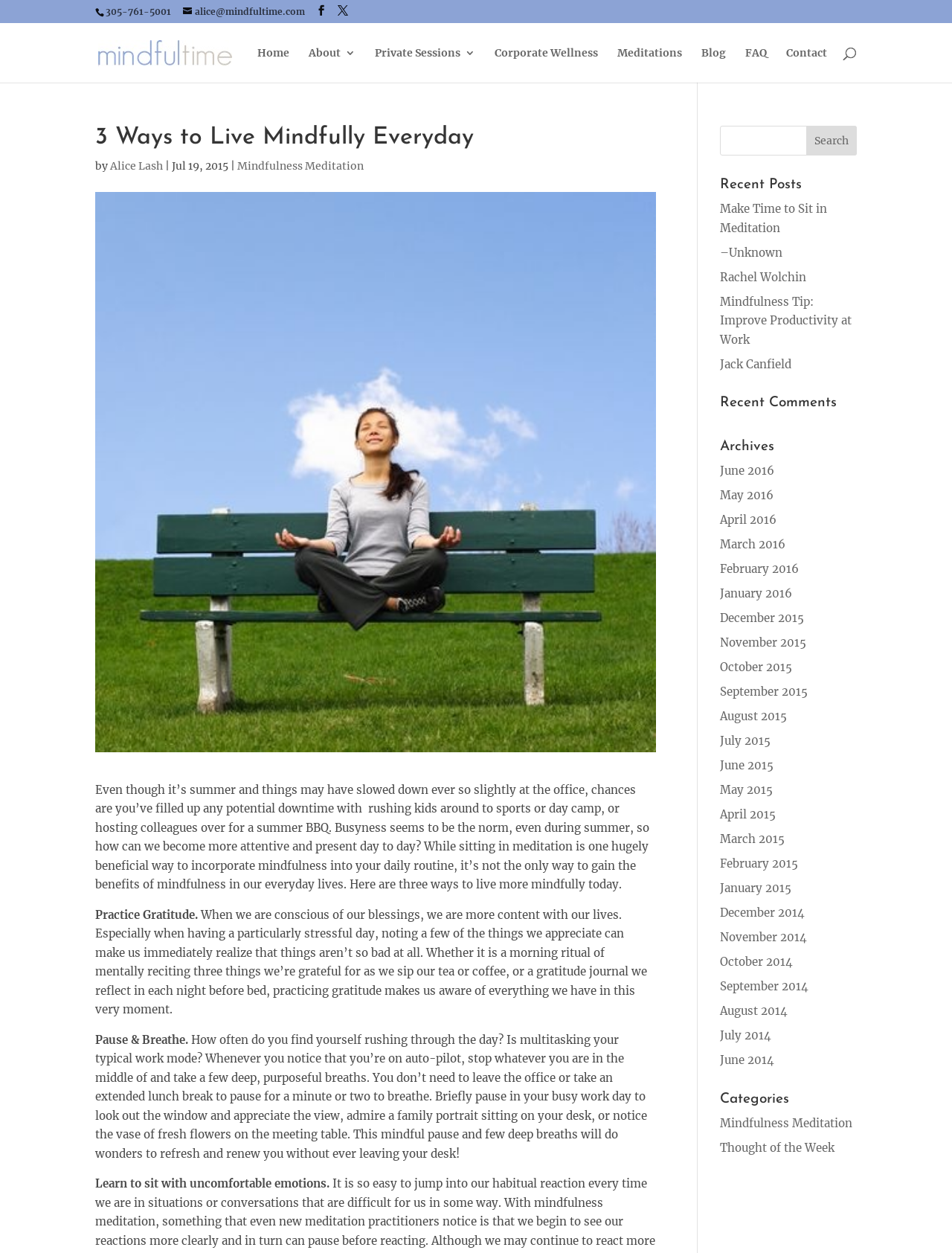Determine the bounding box coordinates in the format (top-left x, top-left y, bottom-right x, bottom-right y). Ensure all values are floating point numbers between 0 and 1. Identify the bounding box of the UI element described by: Tuition Quest

None